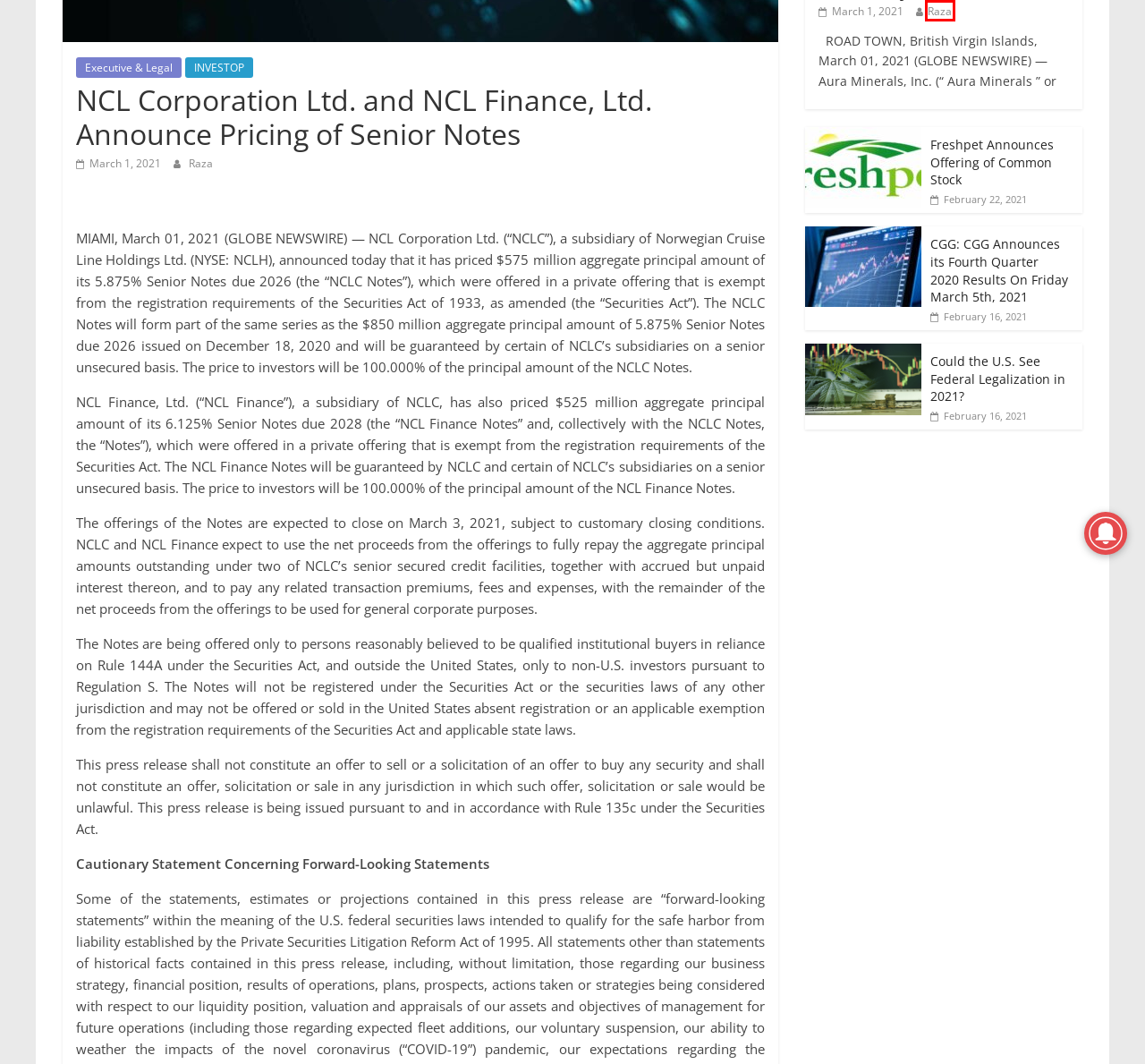You are provided with a screenshot of a webpage that includes a red rectangle bounding box. Please choose the most appropriate webpage description that matches the new webpage after clicking the element within the red bounding box. Here are the candidates:
A. Category: Earnings | Trending Market News
B. Author: Raza | Trending Market News
C. The Onex Group Completes Investment in Weld North Education | Trending Market News
D. Could the U.S. See Federal Legalization in 2021? | Trending Market News
E. CGG: CGG Announces its Fourth Quarter 2020 Results On Friday March 5th, 2021 | Trending Market News
F. Freshpet Announces Offering of Common Stock | Trending Market News
G. Category: INVESTOP | Trending Market News
H. Category: Markets | Trending Market News

B